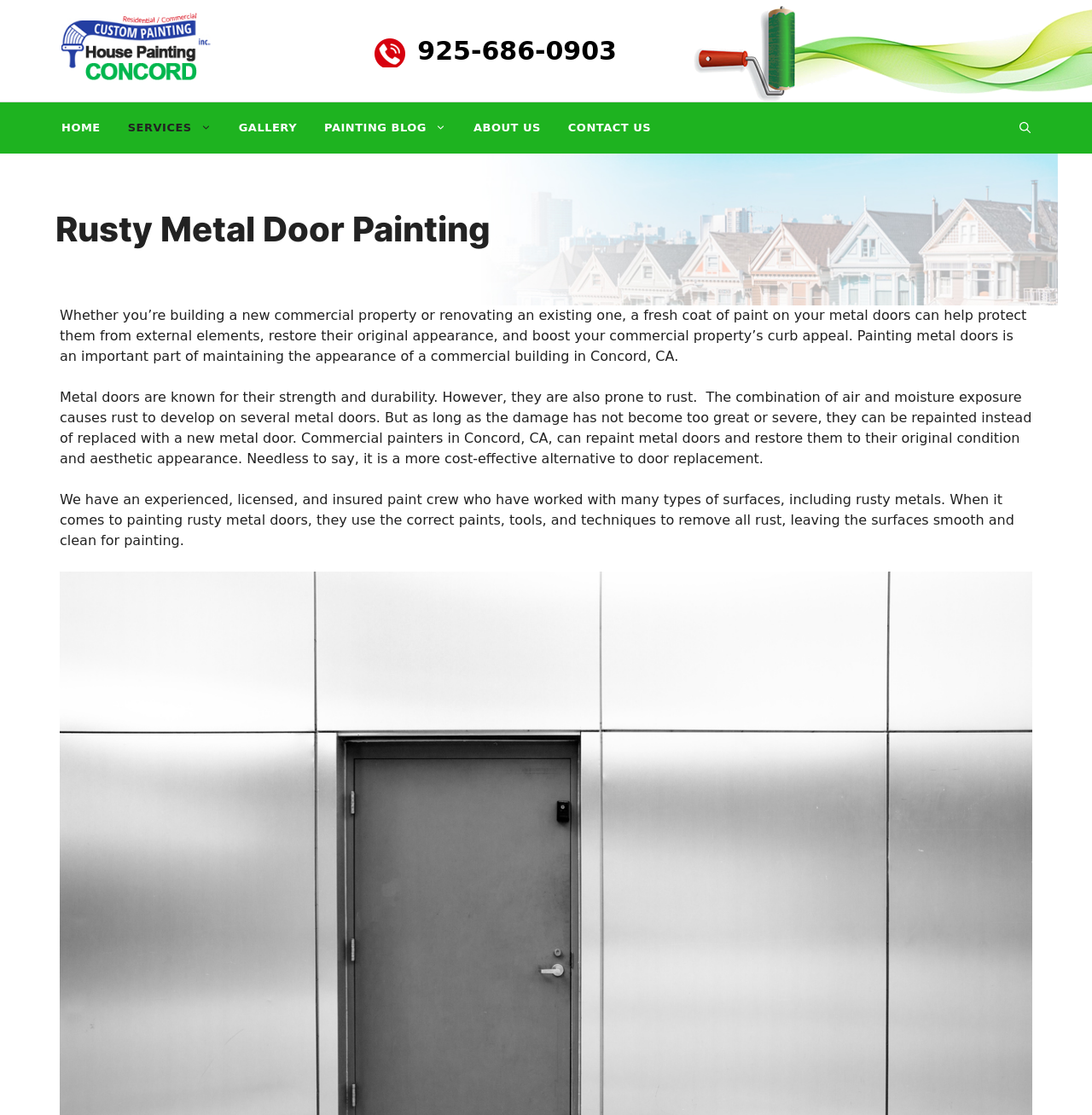Given the element description aria-label="Open Search Bar", specify the bounding box coordinates of the corresponding UI element in the format (top-left x, top-left y, bottom-right x, bottom-right y). All values must be between 0 and 1.

[0.921, 0.092, 0.956, 0.138]